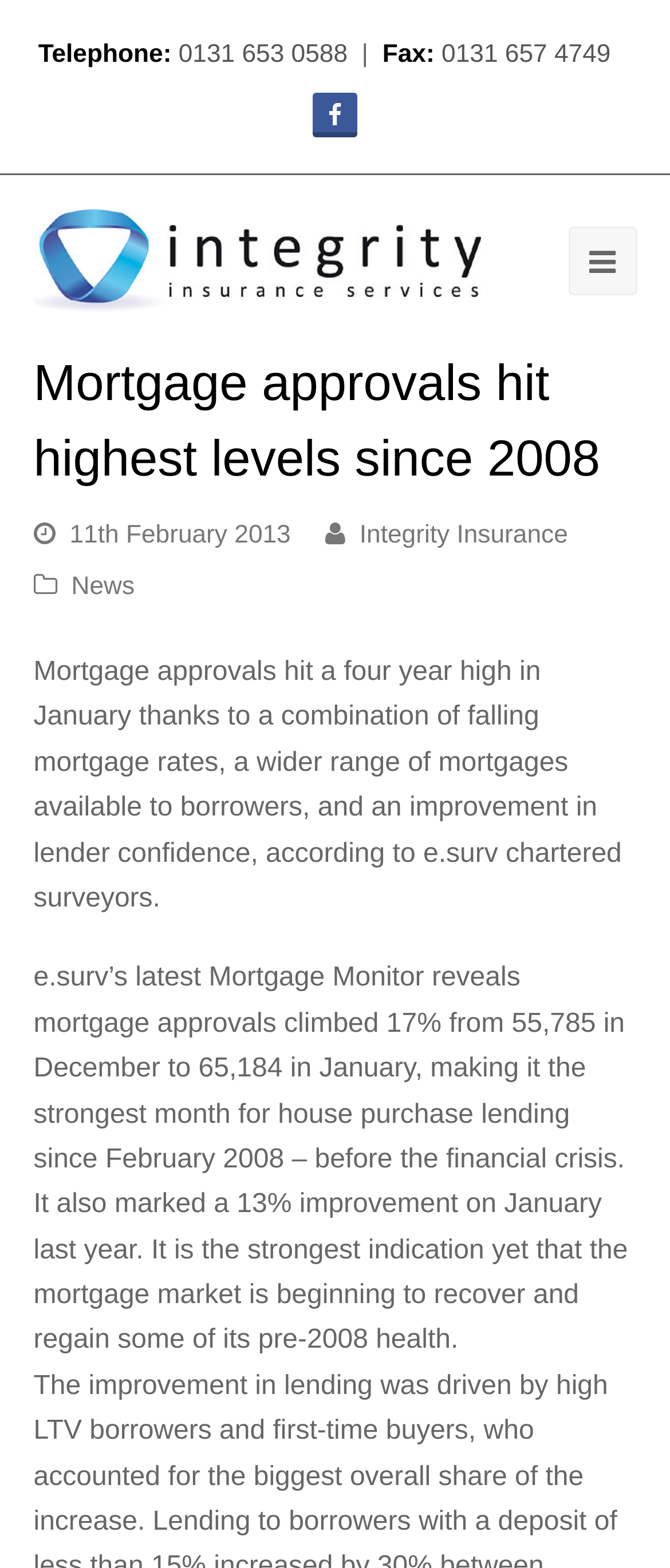What is the year mentioned as a comparison for the current mortgage market?
Please look at the screenshot and answer in one word or a short phrase.

2008